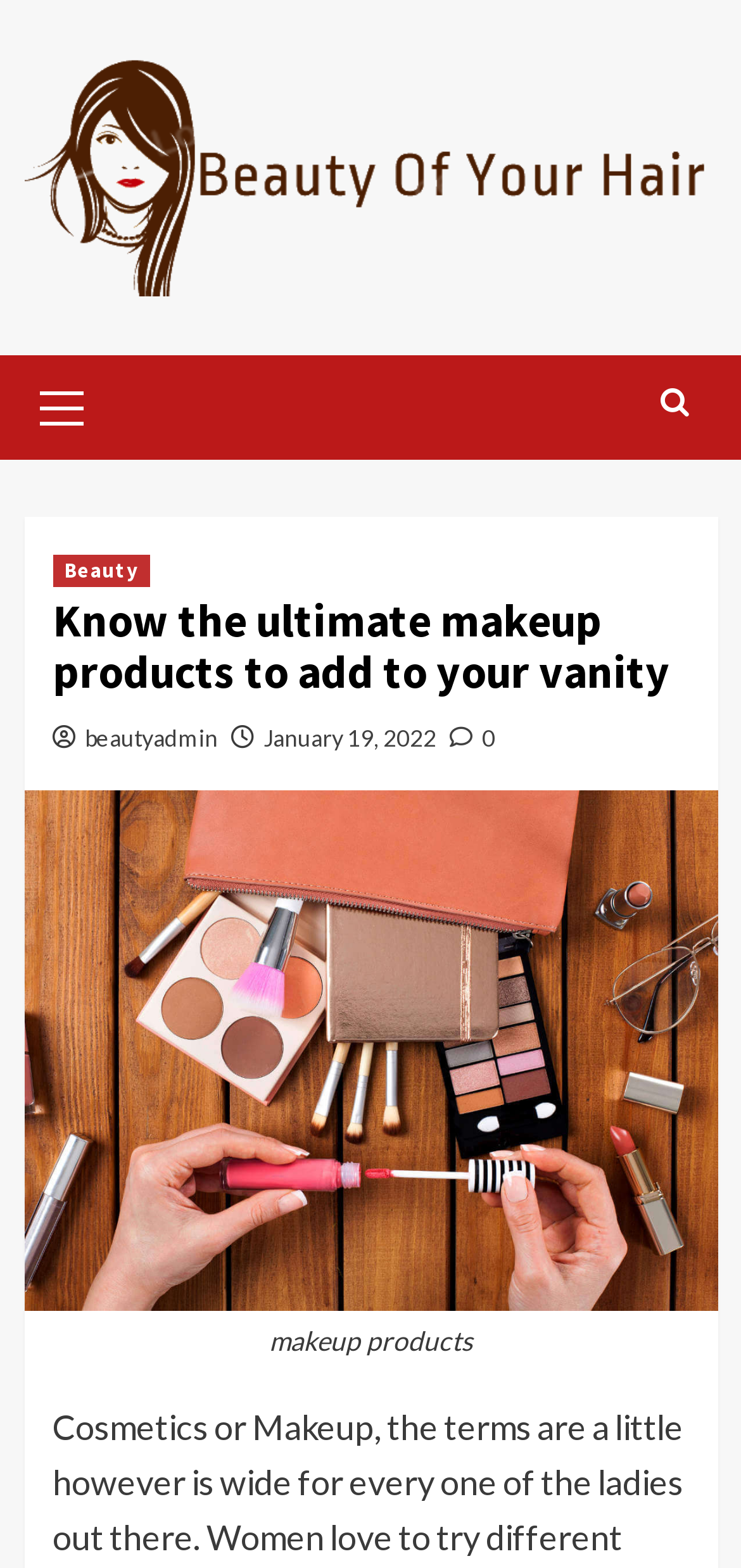Generate the text content of the main headline of the webpage.

Know the ultimate makeup products to add to your vanity